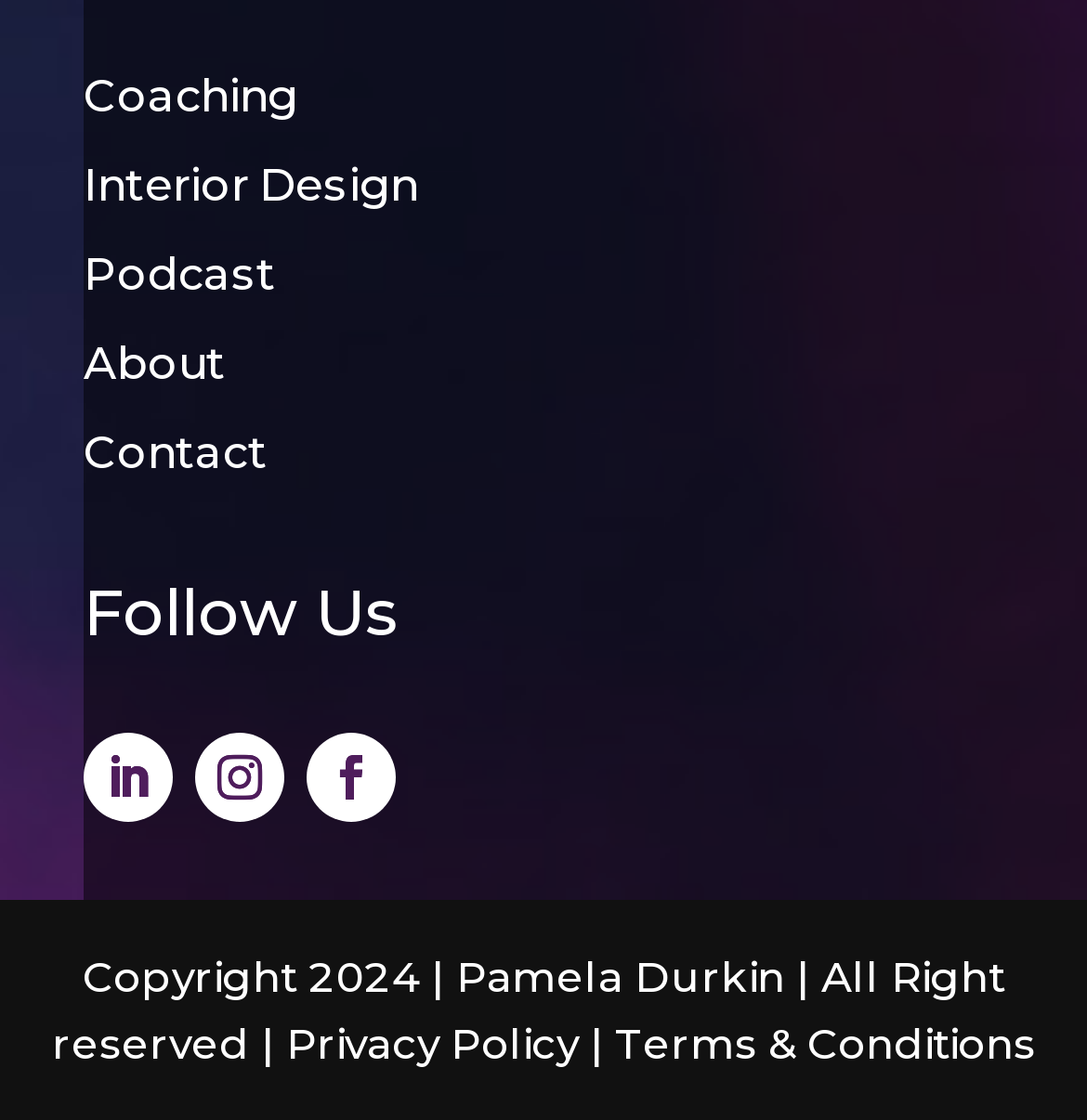Please find the bounding box coordinates of the element that needs to be clicked to perform the following instruction: "Read the Terms & Conditions". The bounding box coordinates should be four float numbers between 0 and 1, represented as [left, top, right, bottom].

[0.565, 0.907, 0.953, 0.954]